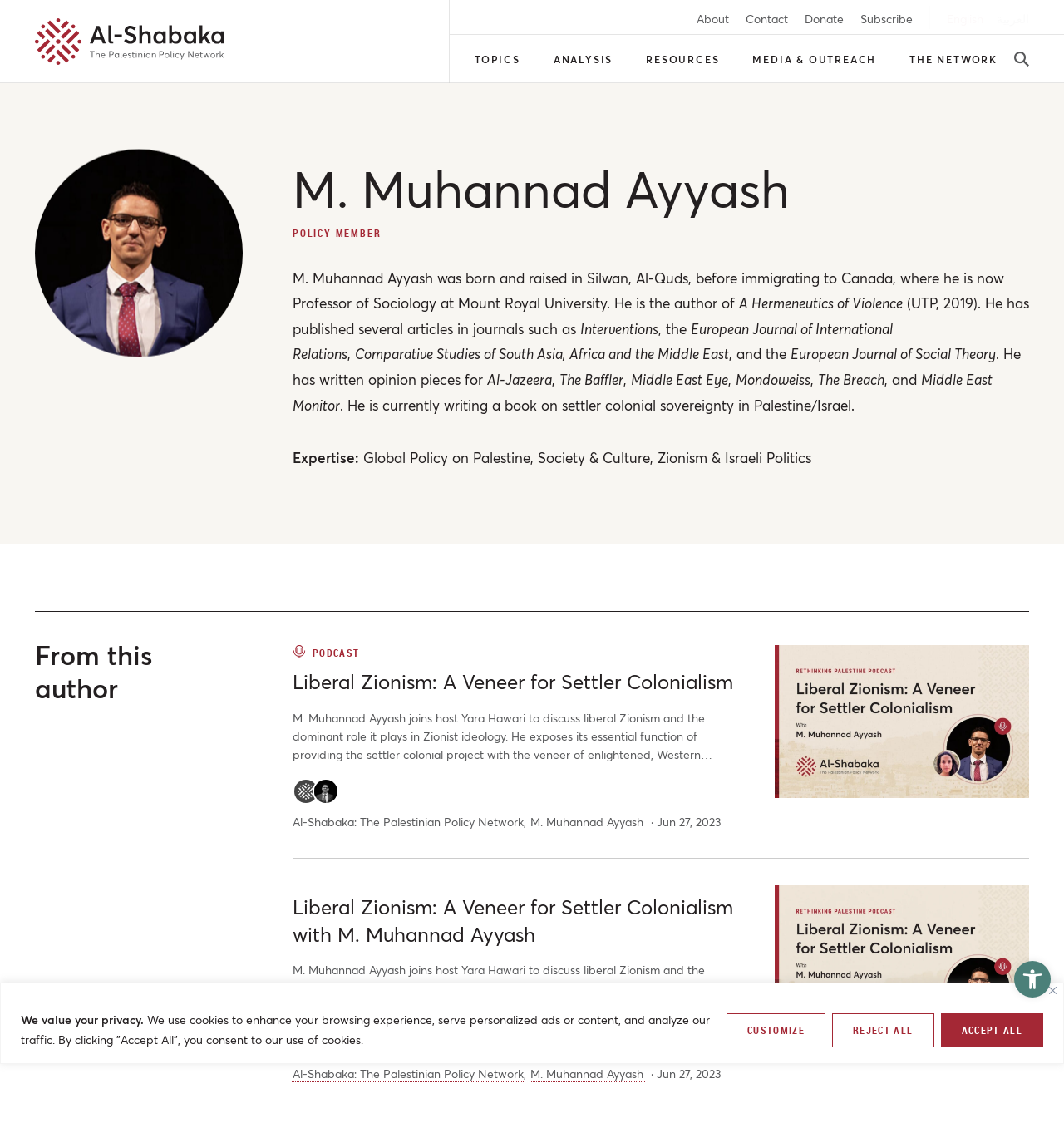Please identify the bounding box coordinates of the region to click in order to complete the task: "Click the 'Subscribe' link". The coordinates must be four float numbers between 0 and 1, specified as [left, top, right, bottom].

[0.809, 0.011, 0.858, 0.022]